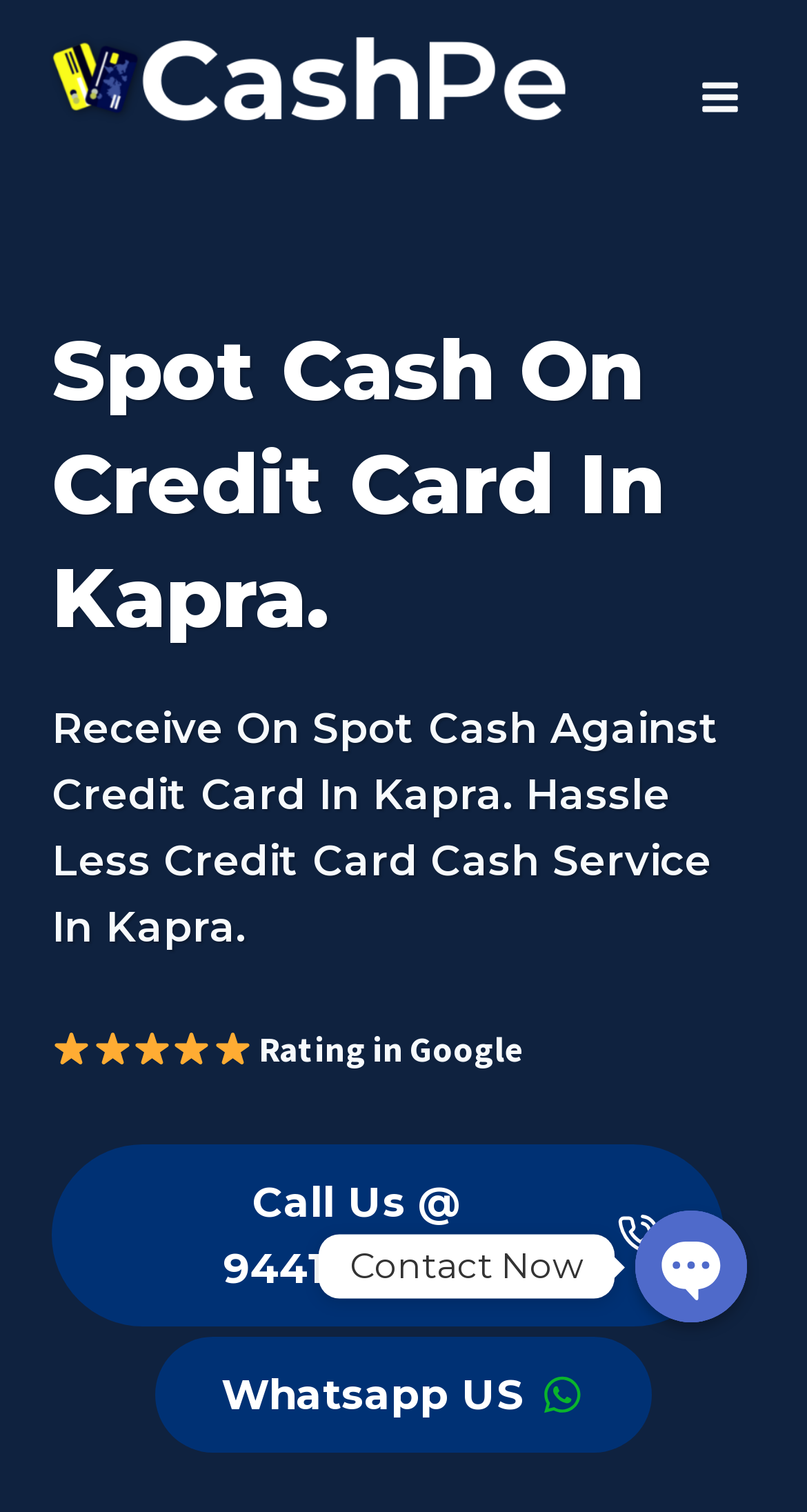Identify and provide the main heading of the webpage.

Spot Cash On Credit Card In Kapra.